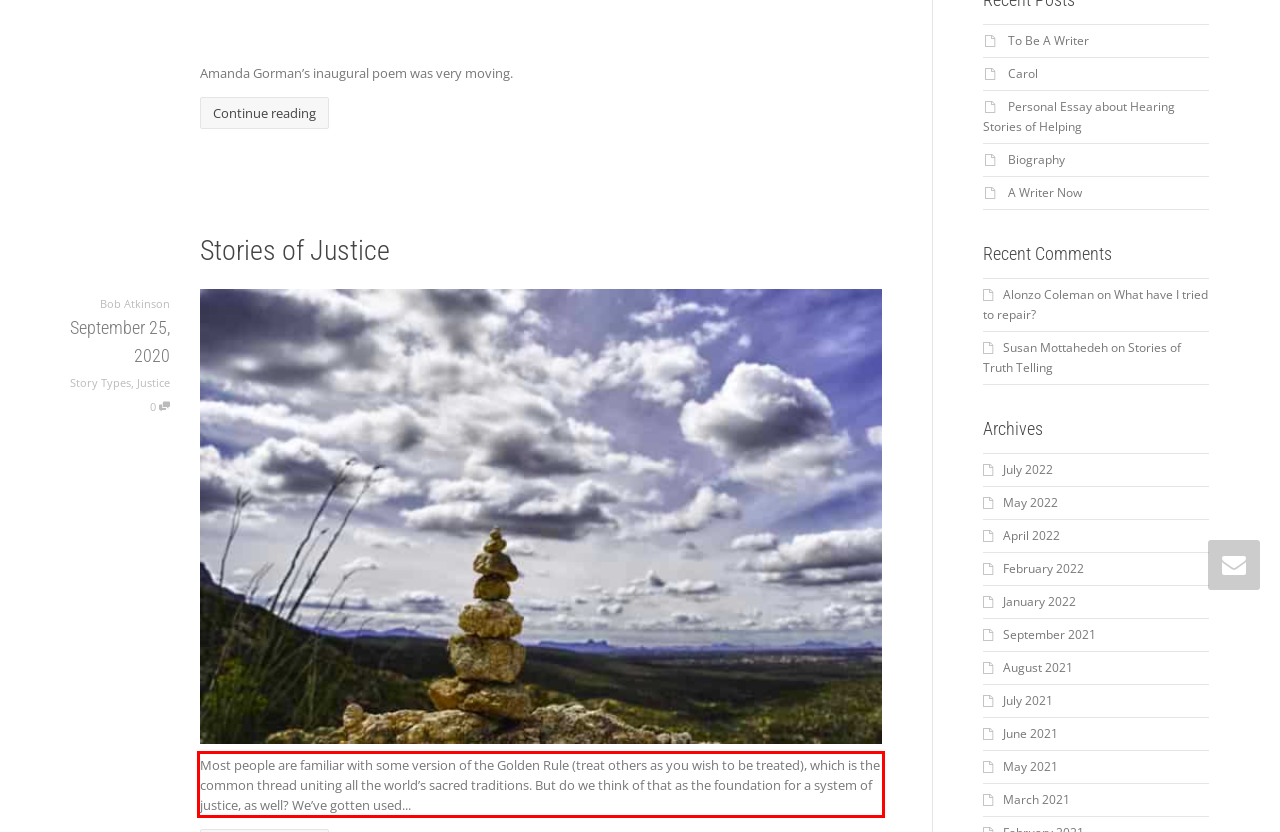Given a webpage screenshot, locate the red bounding box and extract the text content found inside it.

Most people are familiar with some version of the Golden Rule (treat others as you wish to be treated), which is the common thread uniting all the world’s sacred traditions. But do we think of that as the foundation for a system of justice, as well? We’ve gotten used...